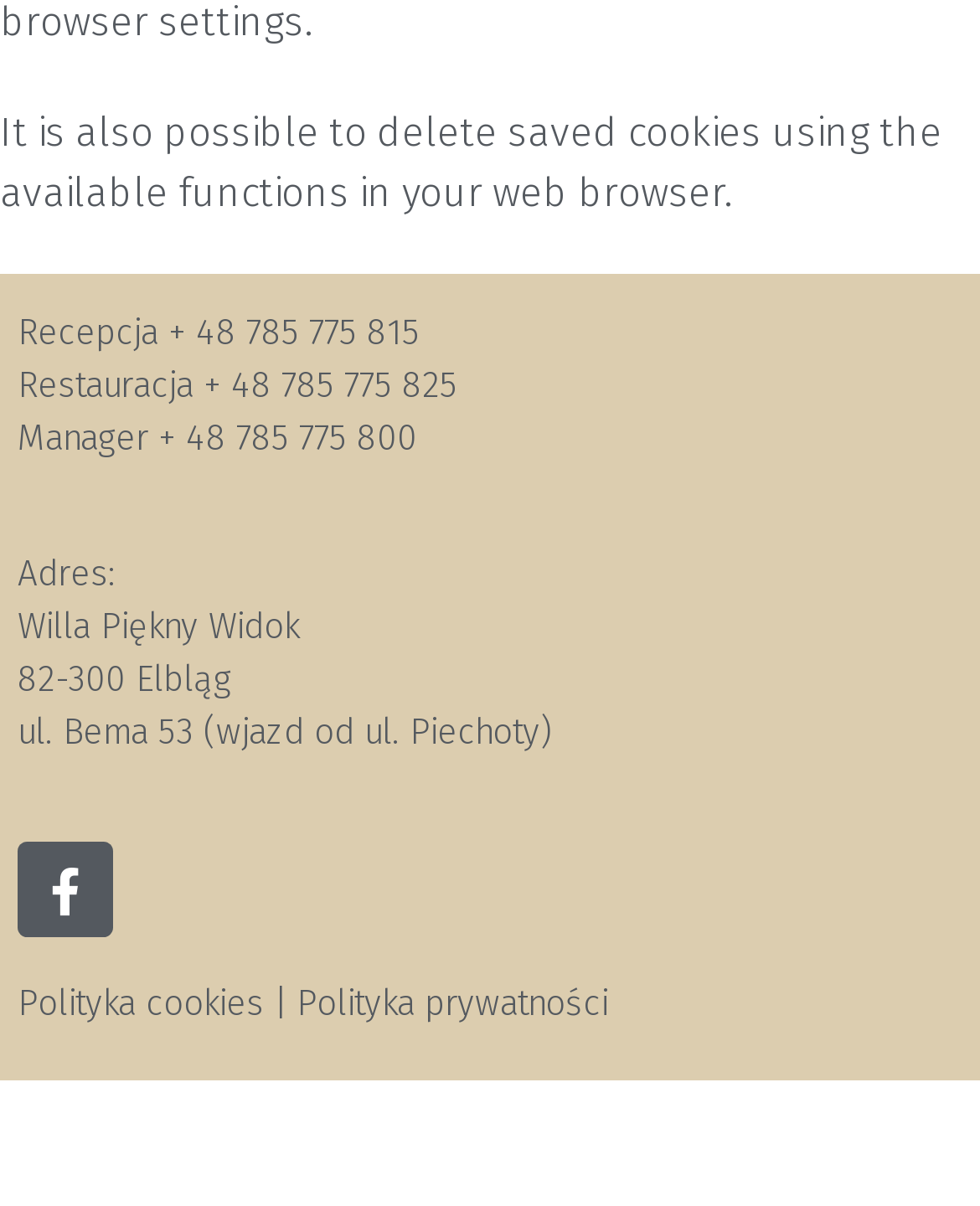Provide a brief response to the question below using one word or phrase:
What is the address of Willa Piękny Widok?

ul. Bema 53, 82-300 Elbląg